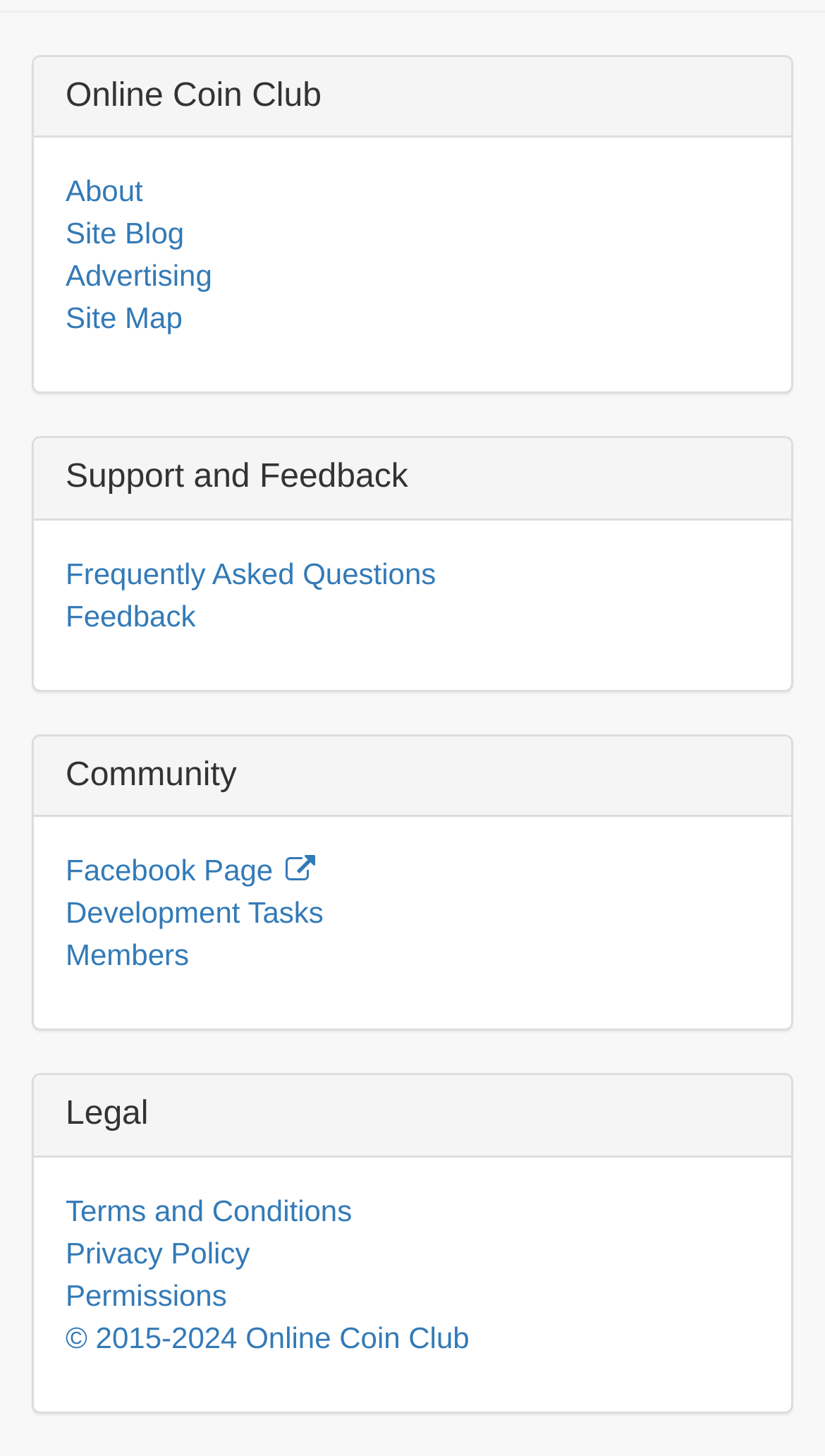Respond with a single word or phrase to the following question:
What is the last link at the bottom of the webpage?

© 2015-2024 Online Coin Club